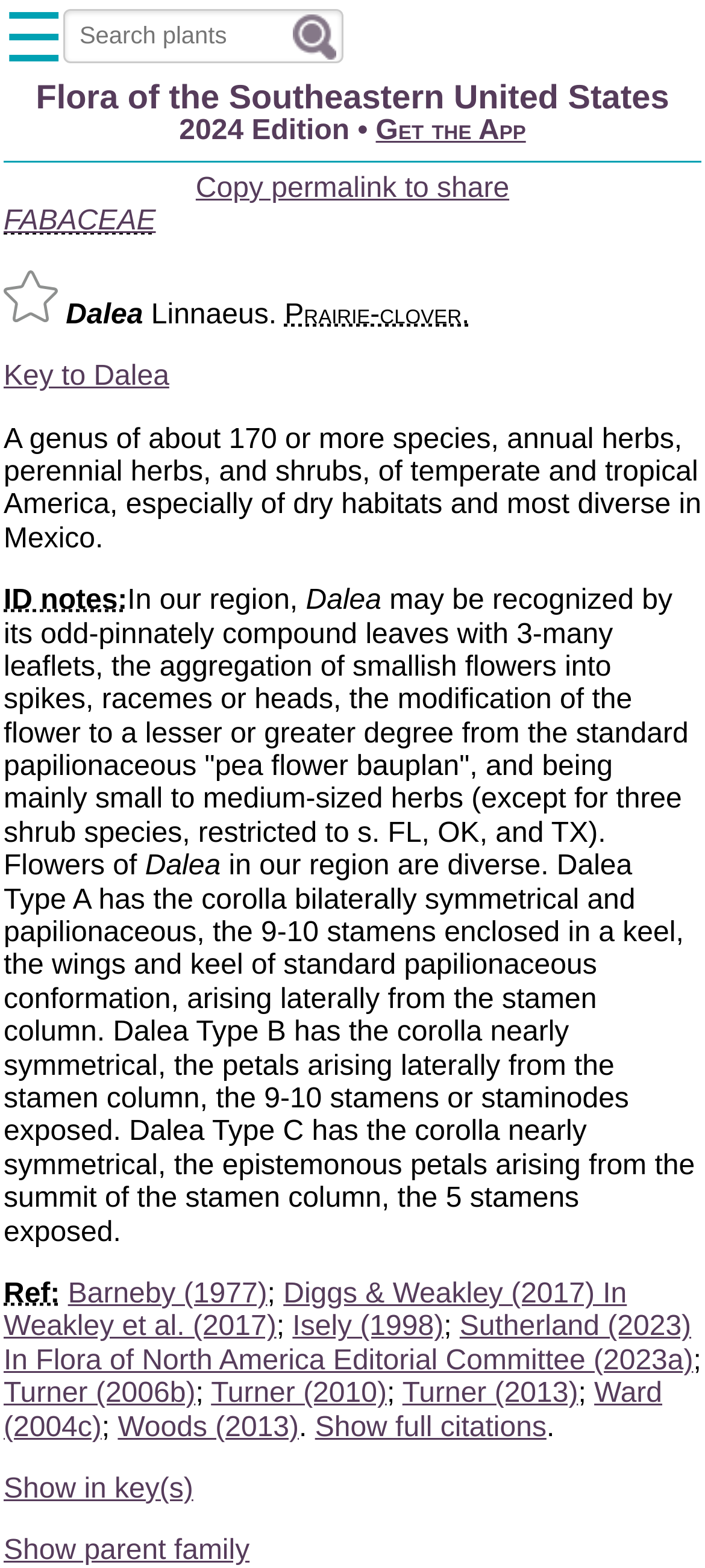Could you highlight the region that needs to be clicked to execute the instruction: "Copy permalink to share"?

[0.278, 0.111, 0.722, 0.13]